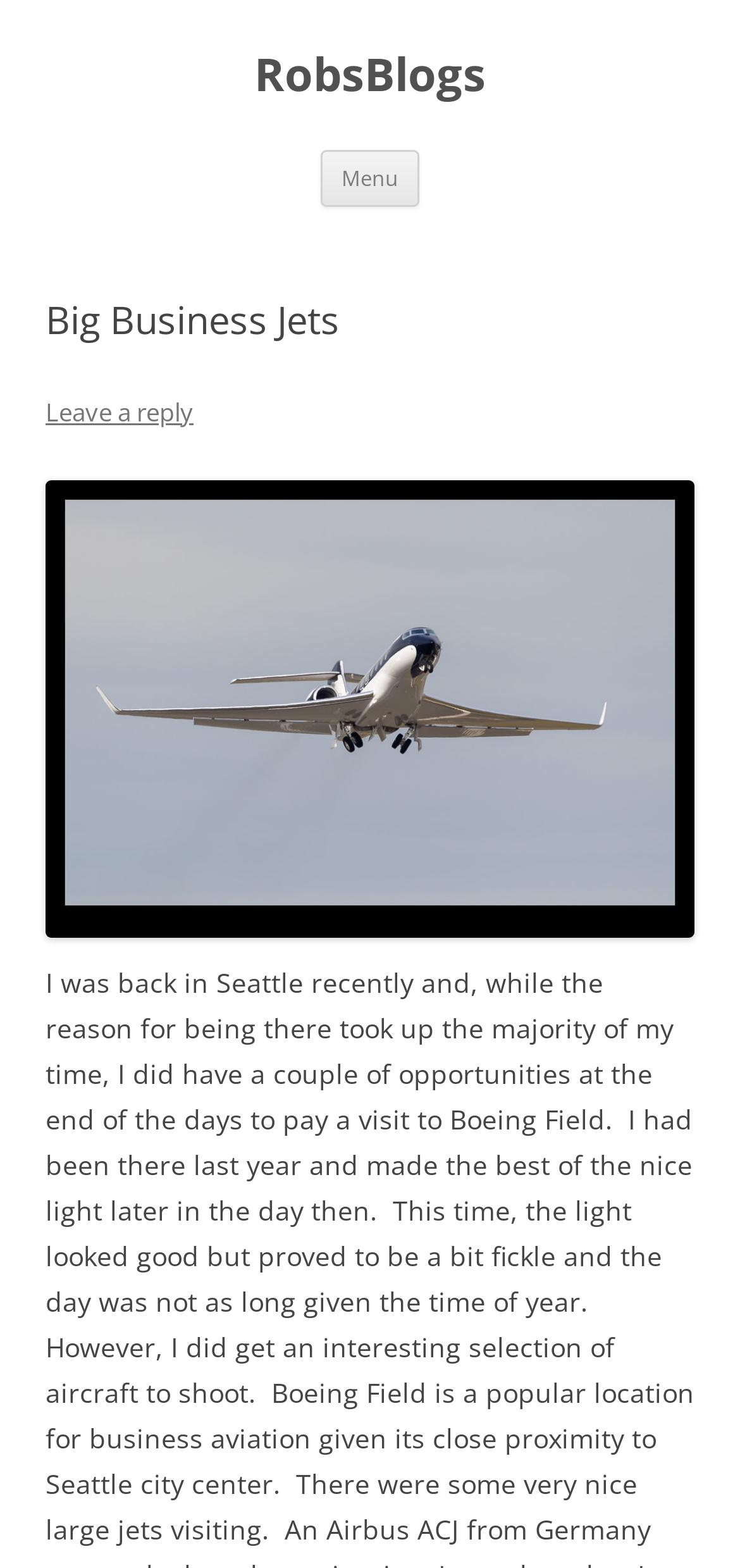Please answer the following query using a single word or phrase: 
Is the webpage part of a blog?

Yes